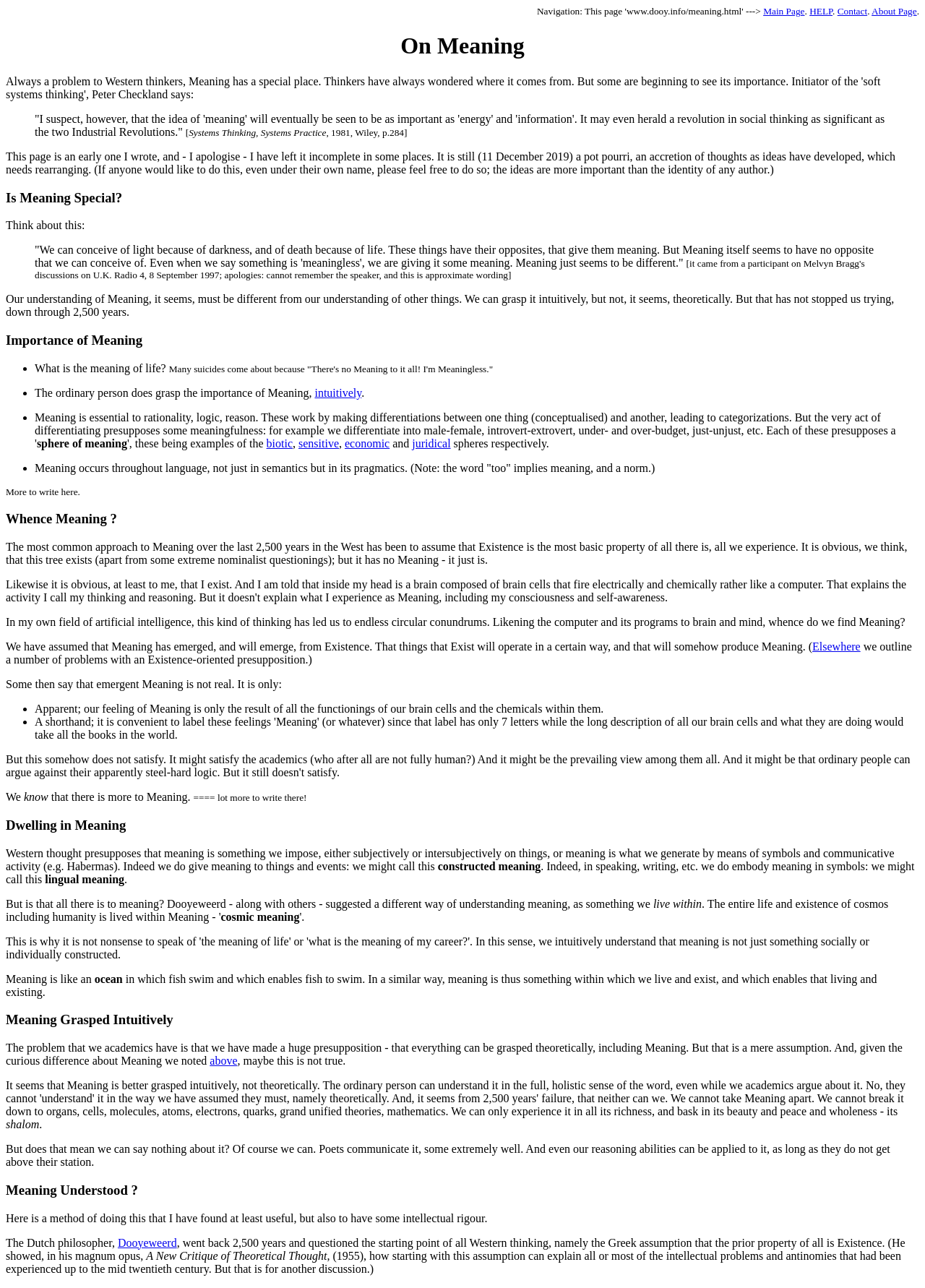Please identify the bounding box coordinates of the element's region that needs to be clicked to fulfill the following instruction: "Learn more about 'Dooyeweerd'". The bounding box coordinates should consist of four float numbers between 0 and 1, i.e., [left, top, right, bottom].

[0.127, 0.96, 0.191, 0.969]